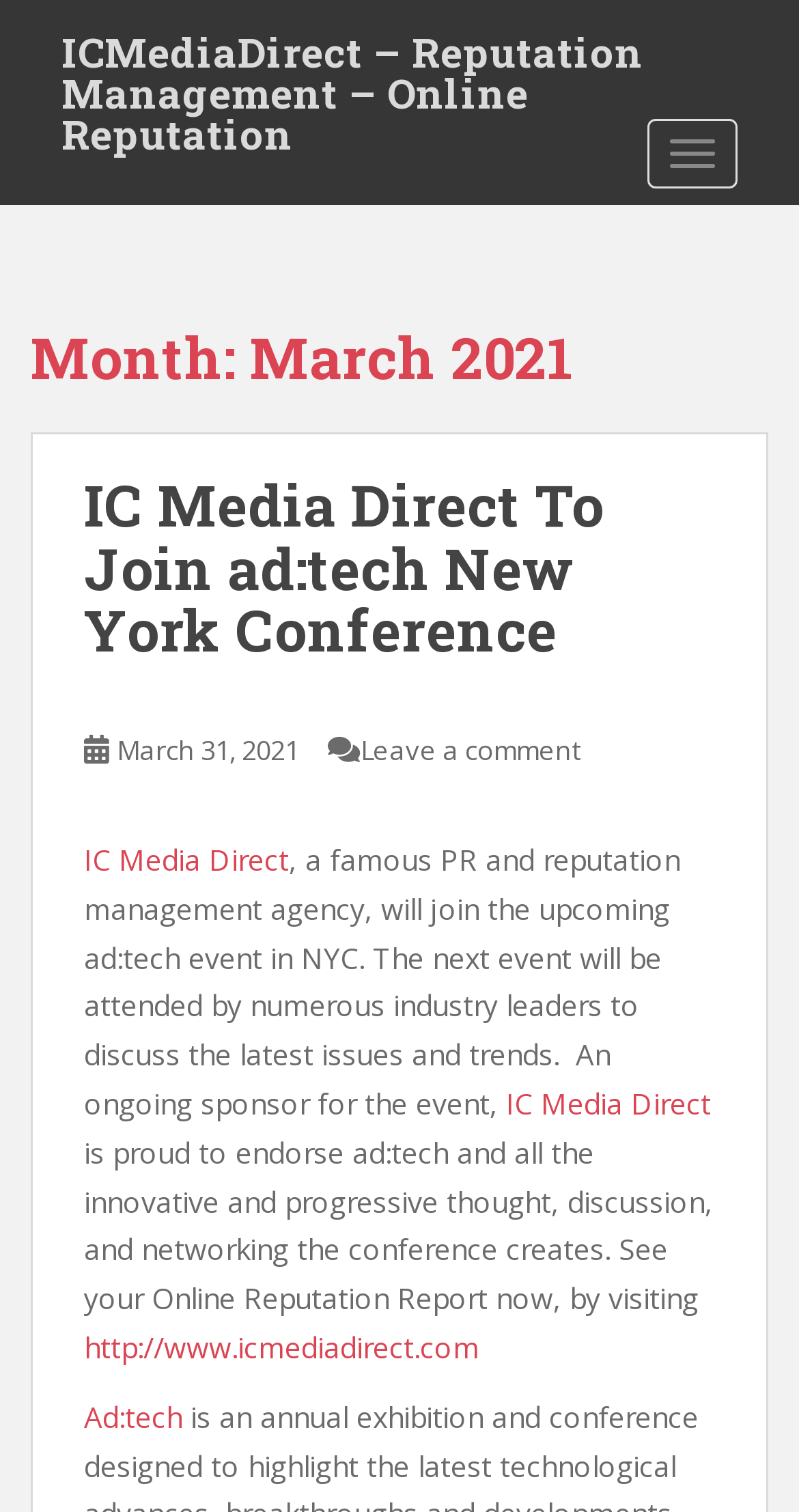Based on the provided description, "Toggle navigation", find the bounding box of the corresponding UI element in the screenshot.

[0.81, 0.079, 0.923, 0.125]